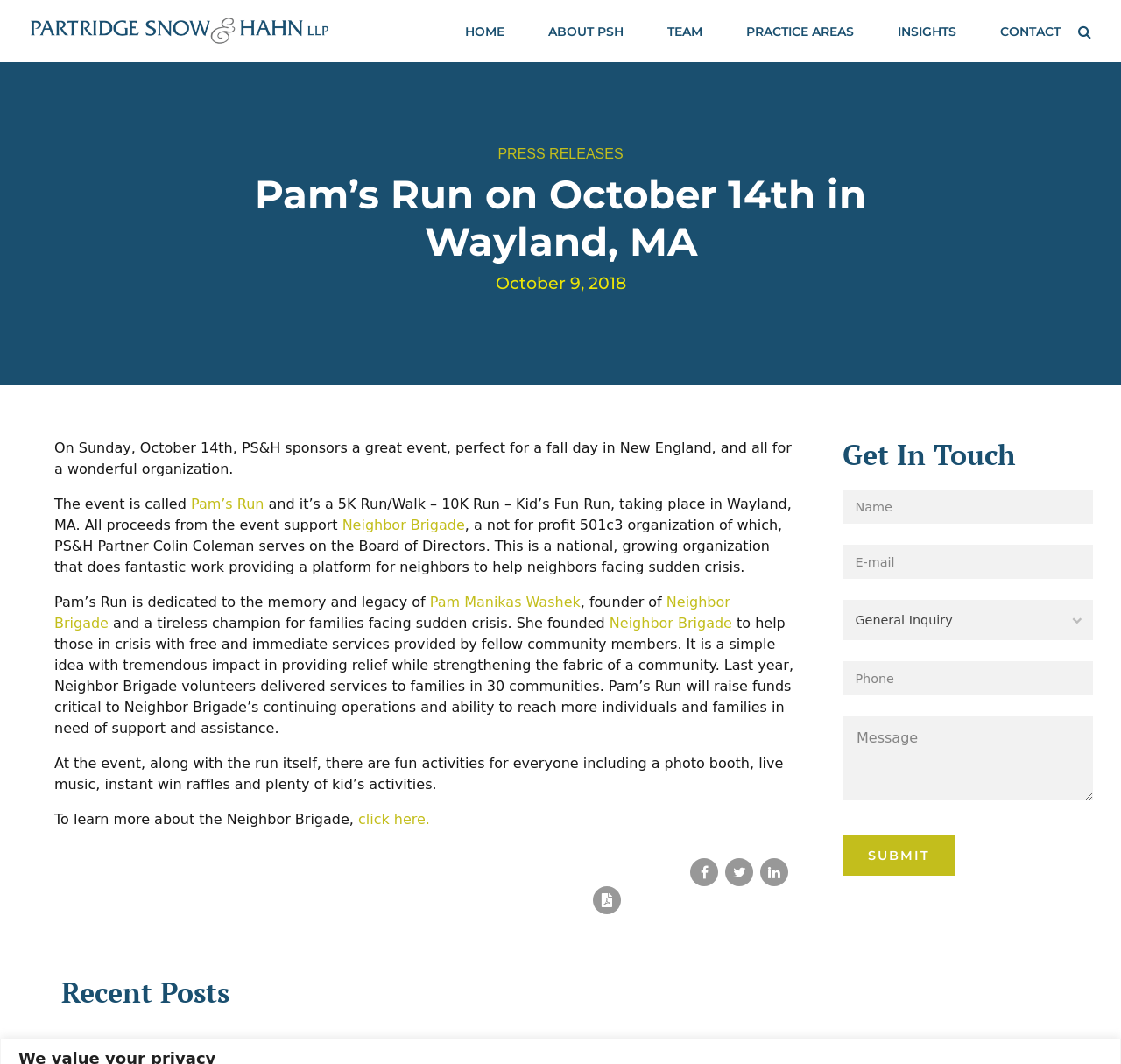Provide a brief response in the form of a single word or phrase:
What is the purpose of Pam’s Run?

To raise funds for Neighbor Brigade